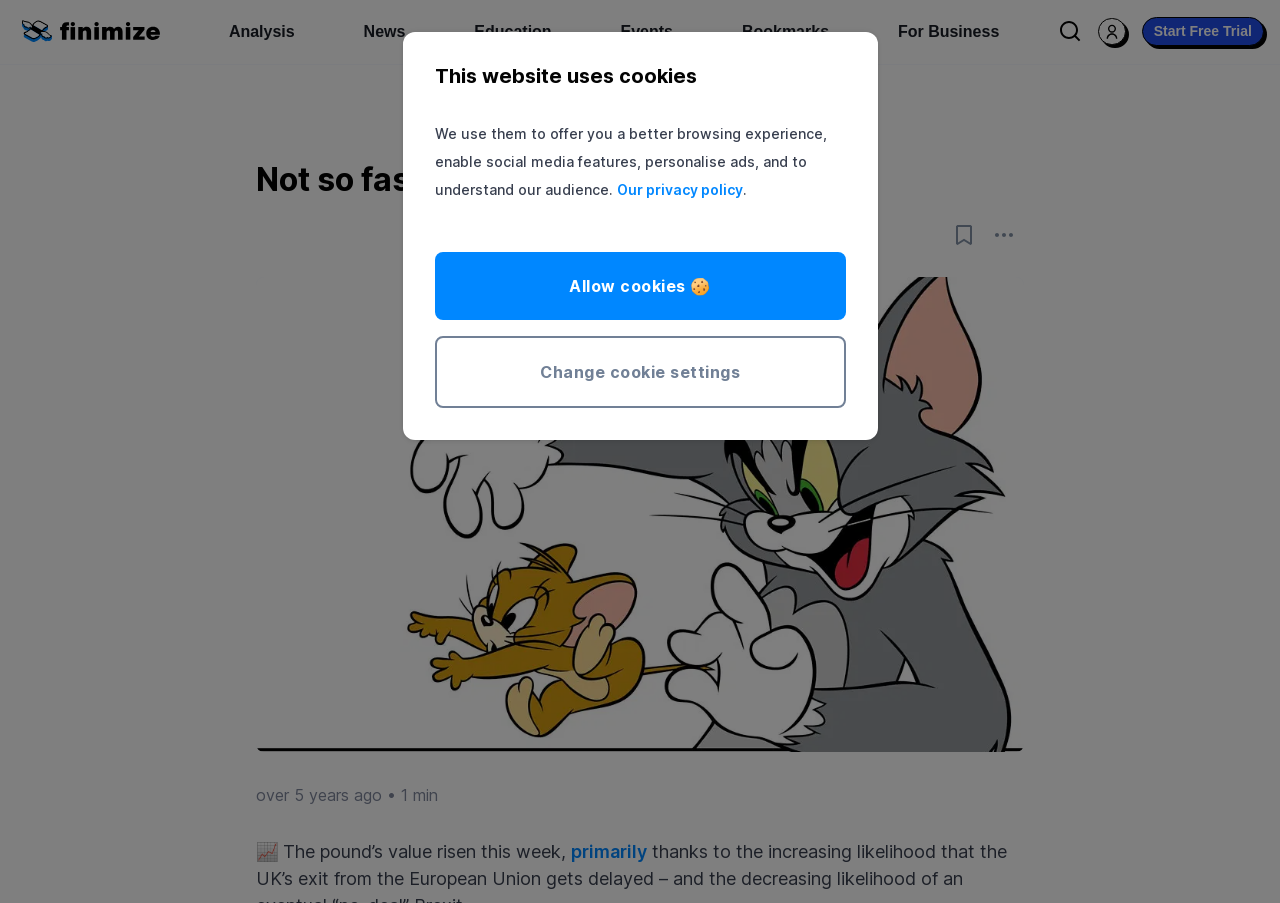Identify the headline of the webpage and generate its text content.

Not so fast…